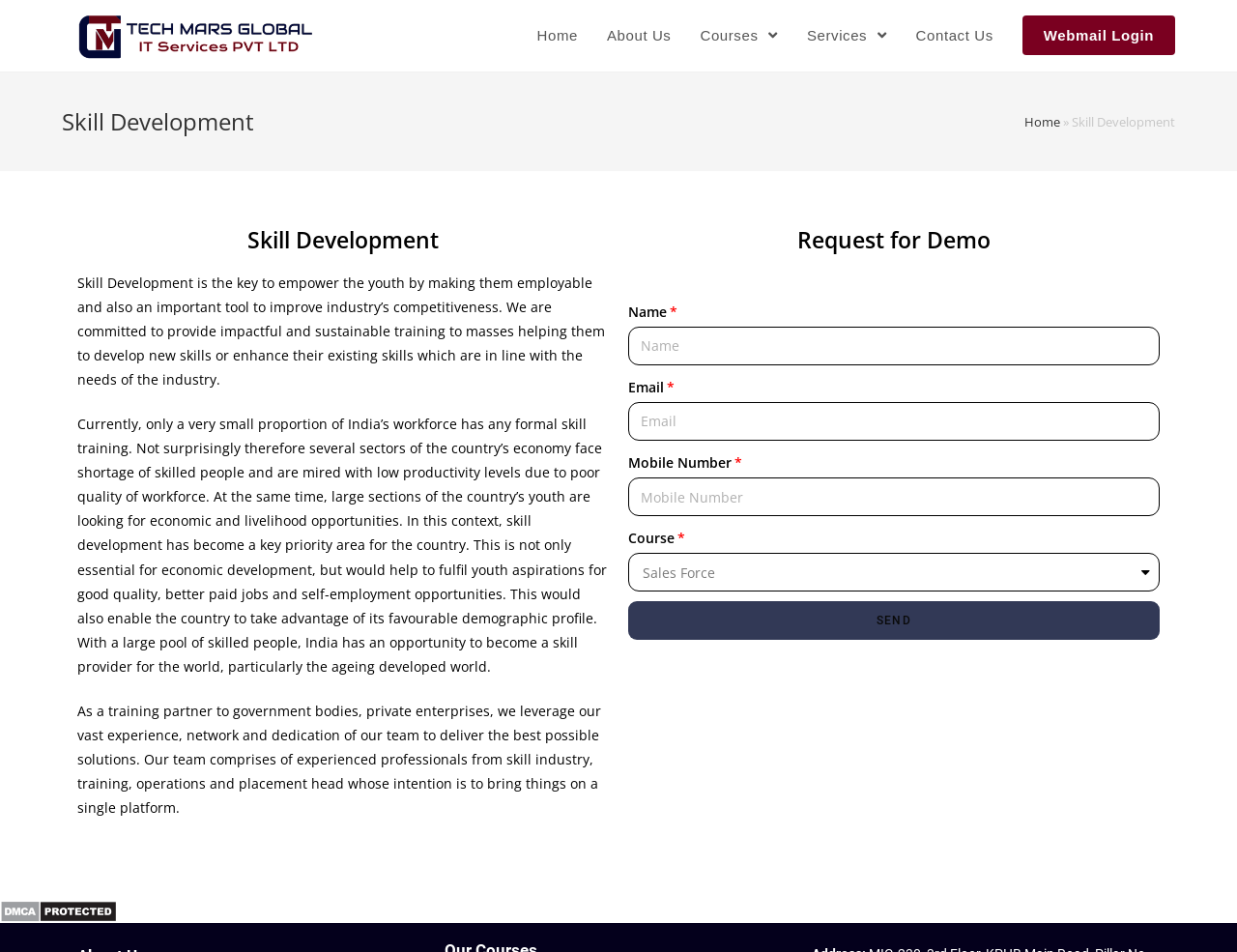What is the current state of skill training in India's workforce?
Answer with a single word or phrase, using the screenshot for reference.

Very small proportion